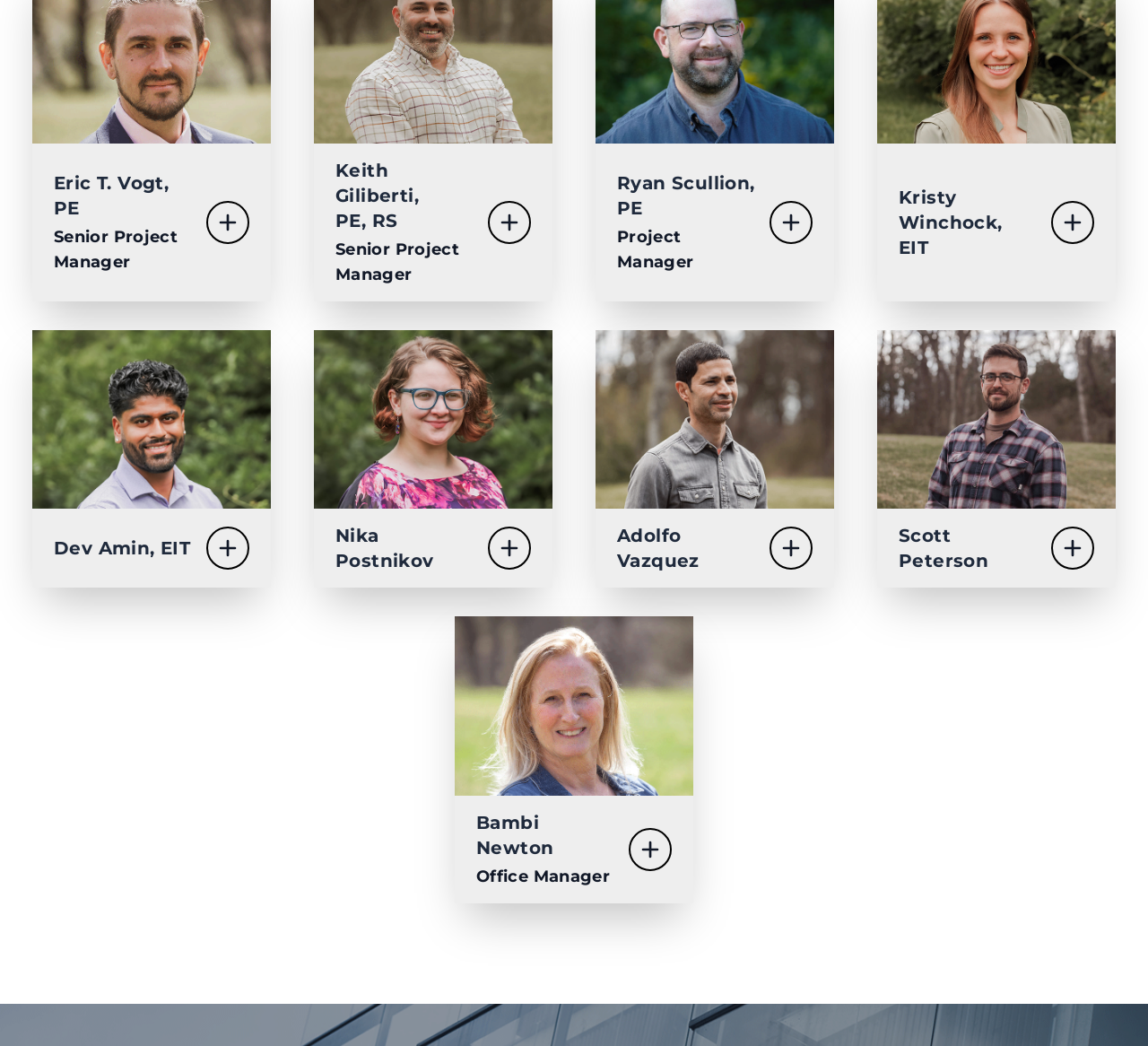Identify the bounding box coordinates of the clickable region required to complete the instruction: "View Eric T. Vogt's profile". The coordinates should be given as four float numbers within the range of 0 and 1, i.e., [left, top, right, bottom].

[0.028, 0.137, 0.236, 0.288]